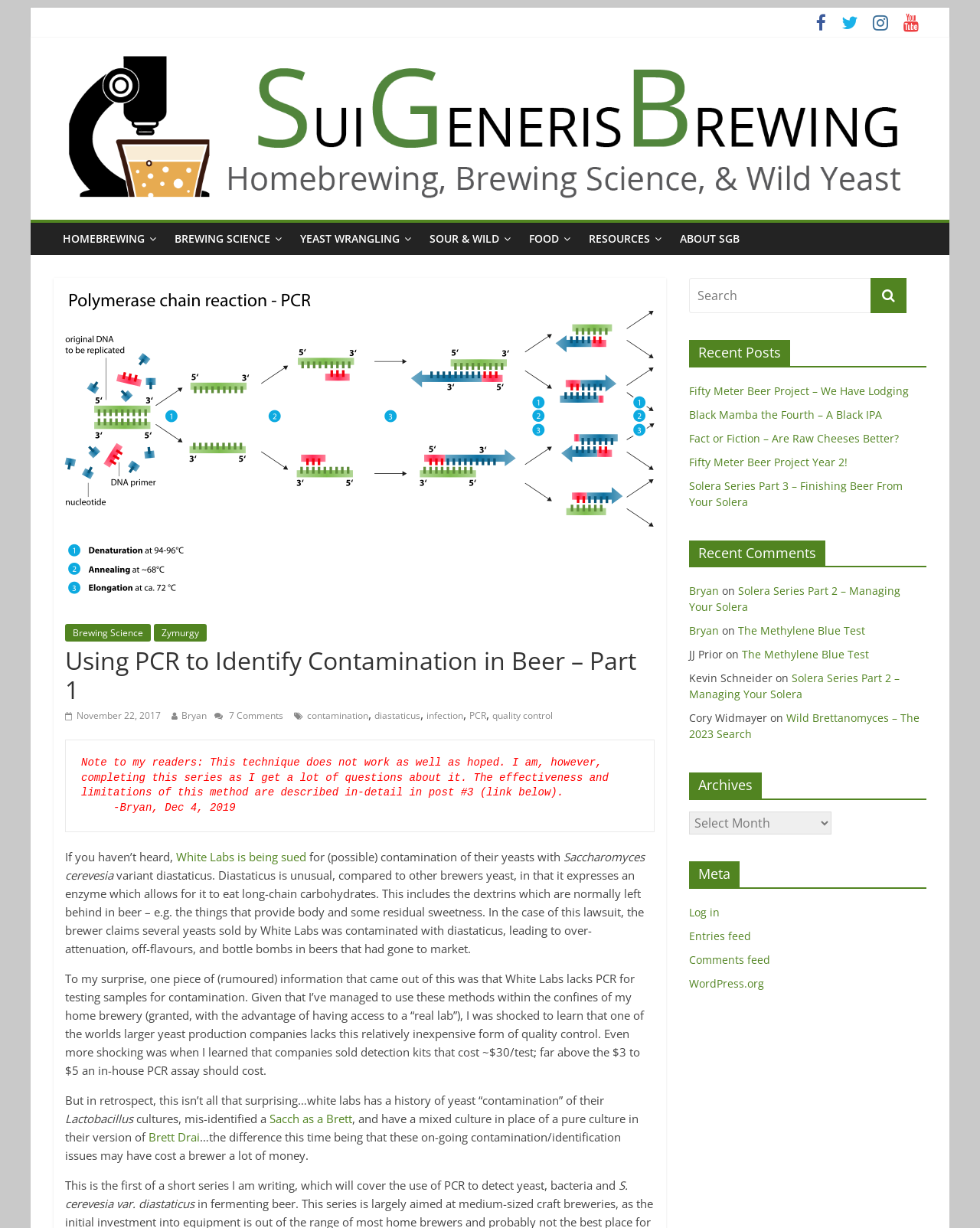Please give a succinct answer using a single word or phrase:
What is the topic of the current post?

Using PCR to detect contamination in beer